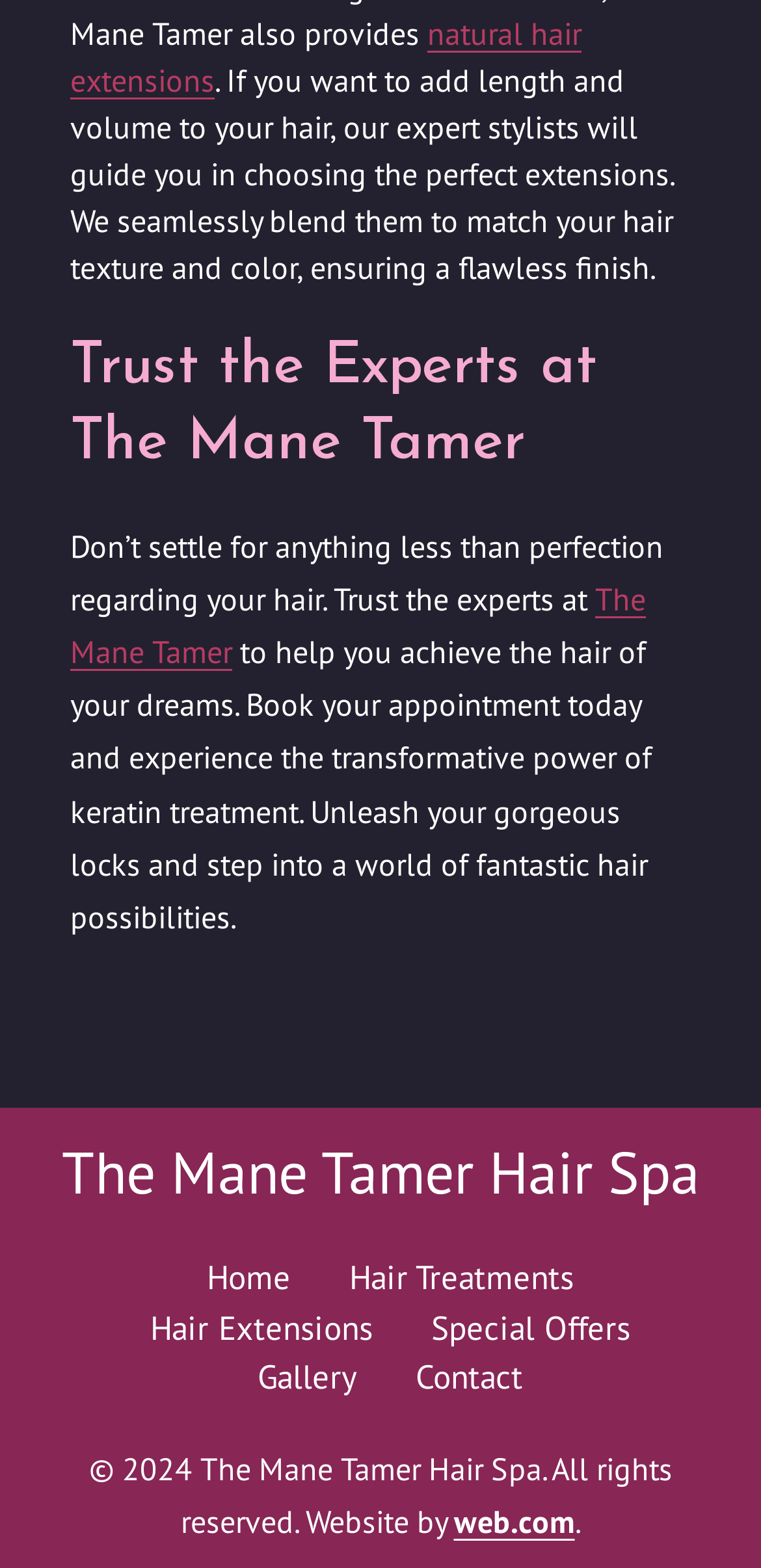Based on what you see in the screenshot, provide a thorough answer to this question: What can be achieved with keratin treatment?

According to the webpage, keratin treatment can unleash 'the transformative power of keratin treatment' which implies that it can bring about a significant change in one's hair.